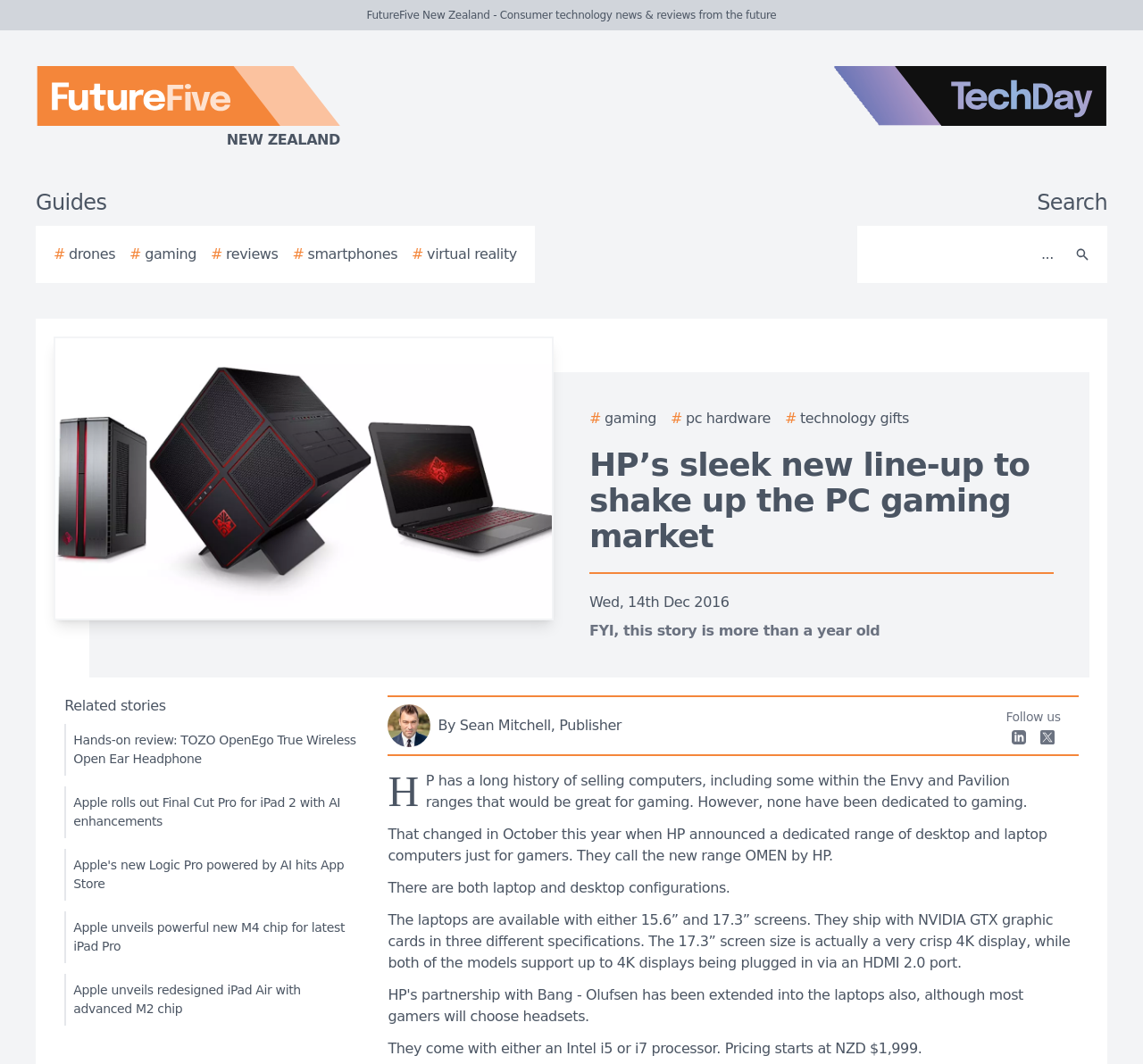Kindly determine the bounding box coordinates of the area that needs to be clicked to fulfill this instruction: "Read related story about TOZO OpenEgo True Wireless Open Ear Headphone".

[0.056, 0.68, 0.314, 0.729]